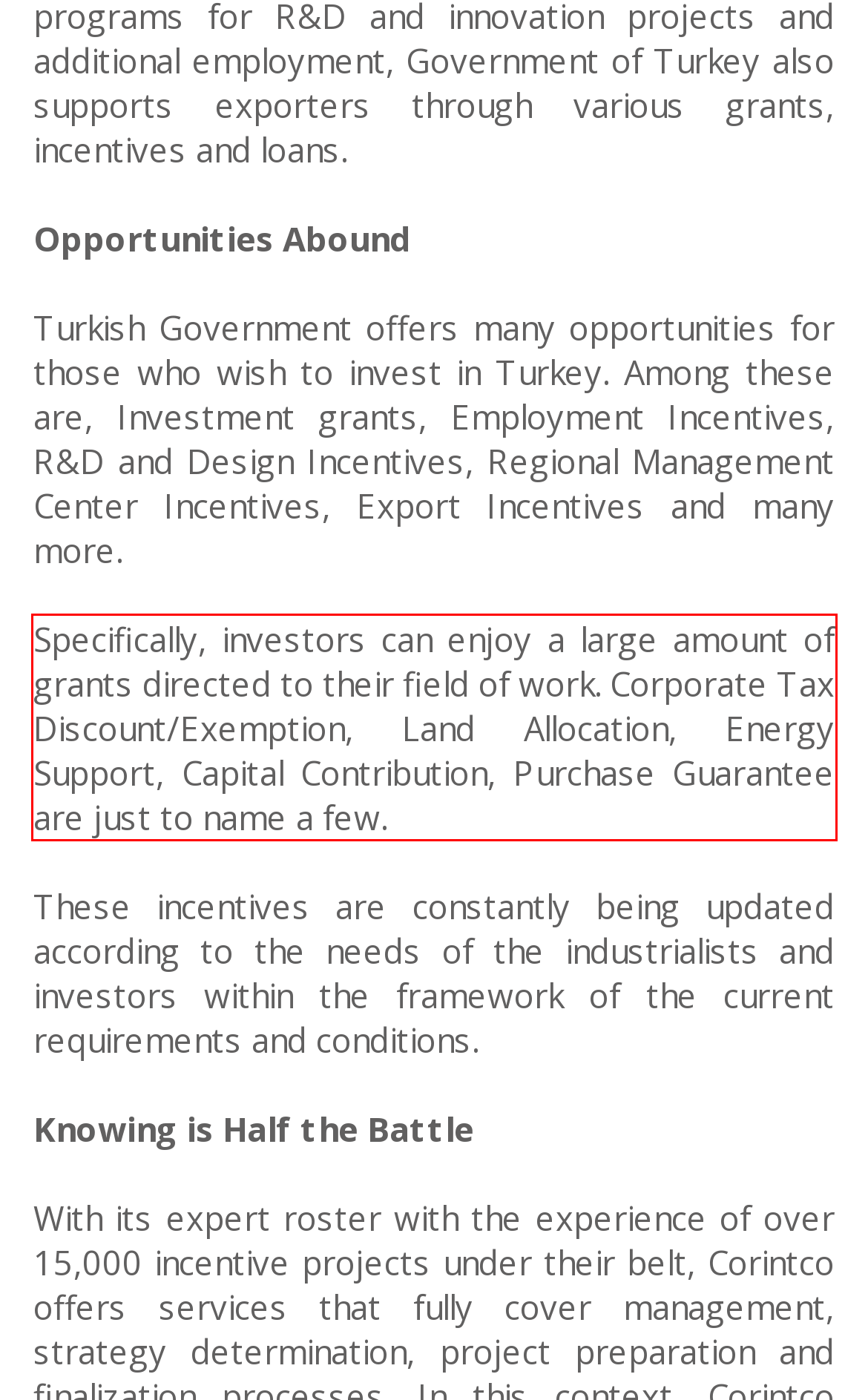You are given a screenshot showing a webpage with a red bounding box. Perform OCR to capture the text within the red bounding box.

Specifically, investors can enjoy a large amount of grants directed to their field of work. Corporate Tax Discount/Exemption, Land Allocation, Energy Support, Capital Contribution, Purchase Guarantee are just to name a few.